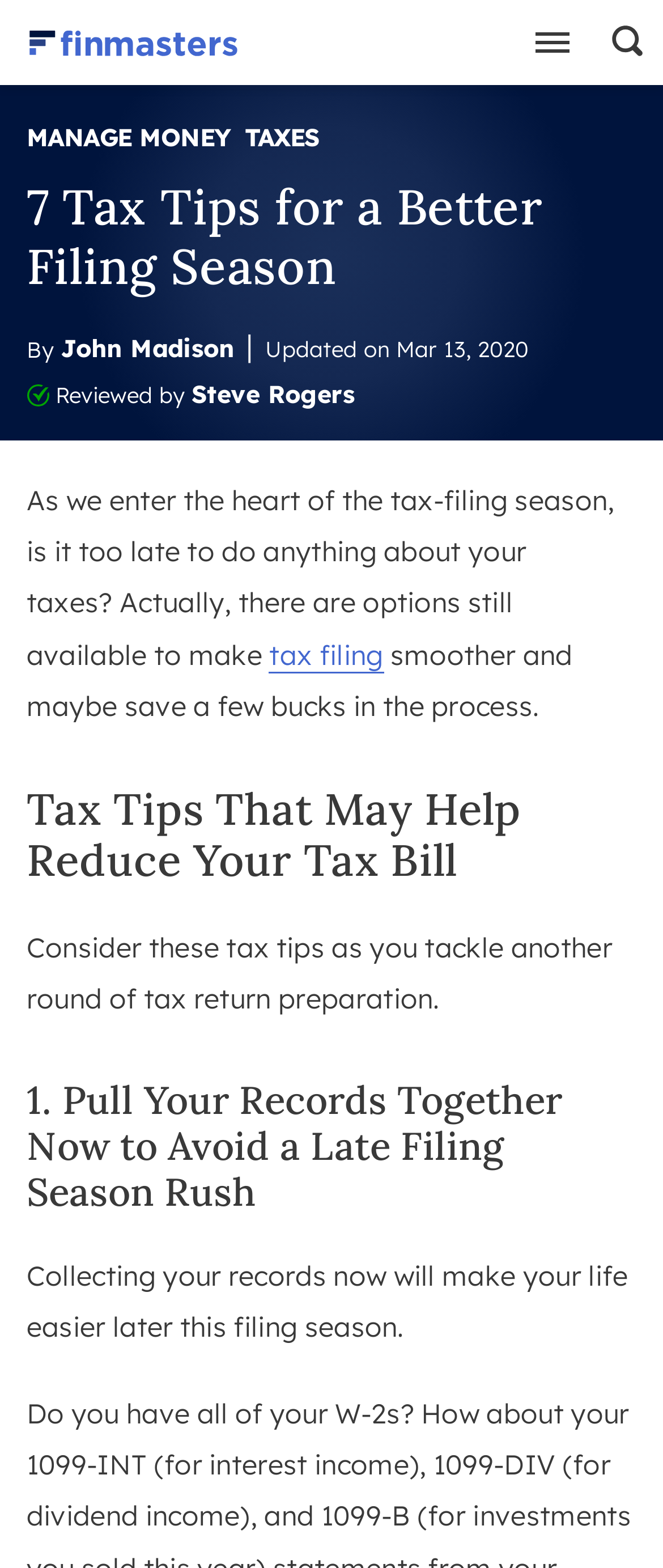Please determine and provide the text content of the webpage's heading.

7 Tax Tips for a Better Filing Season